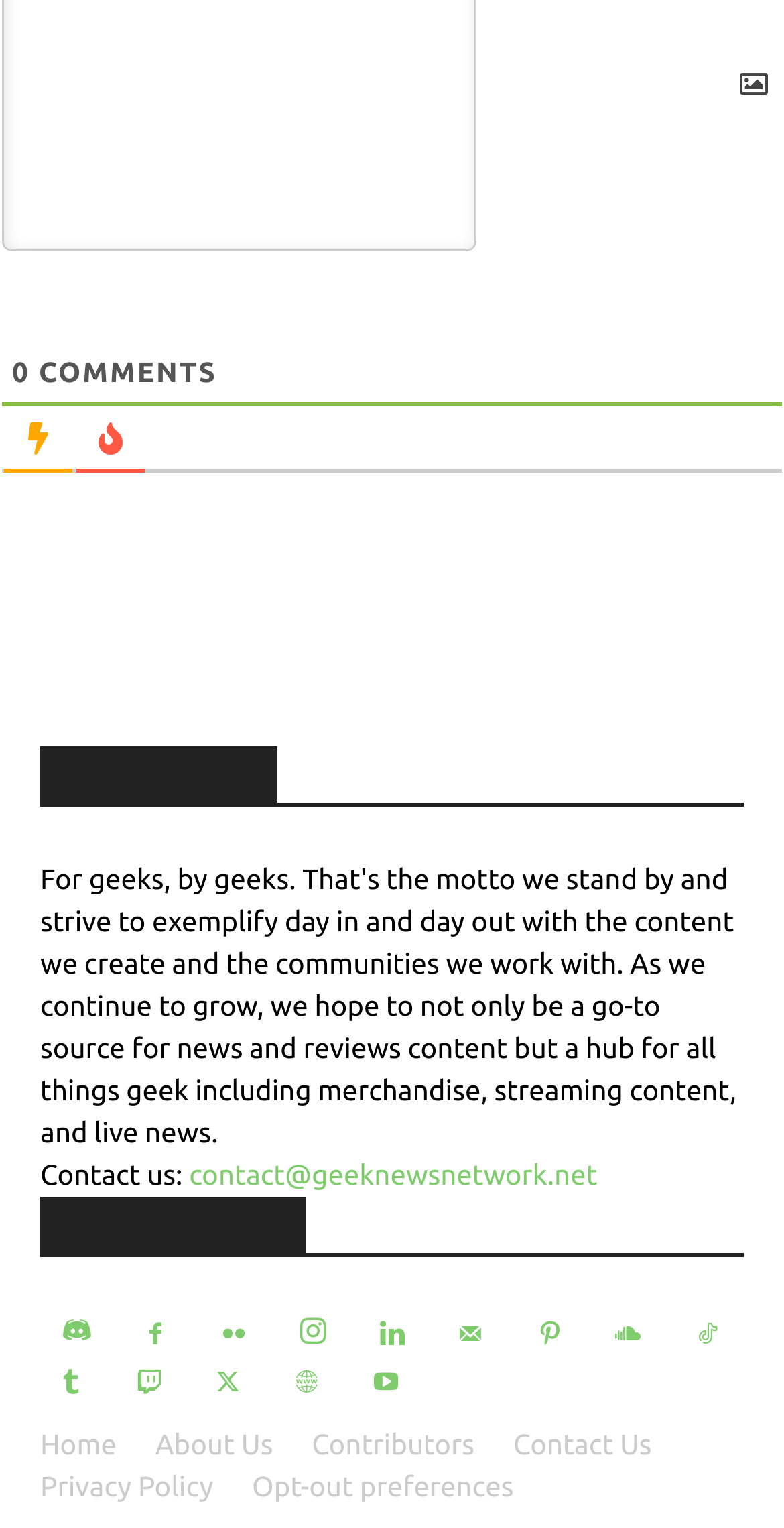Please reply with a single word or brief phrase to the question: 
How many menu items are there?

5